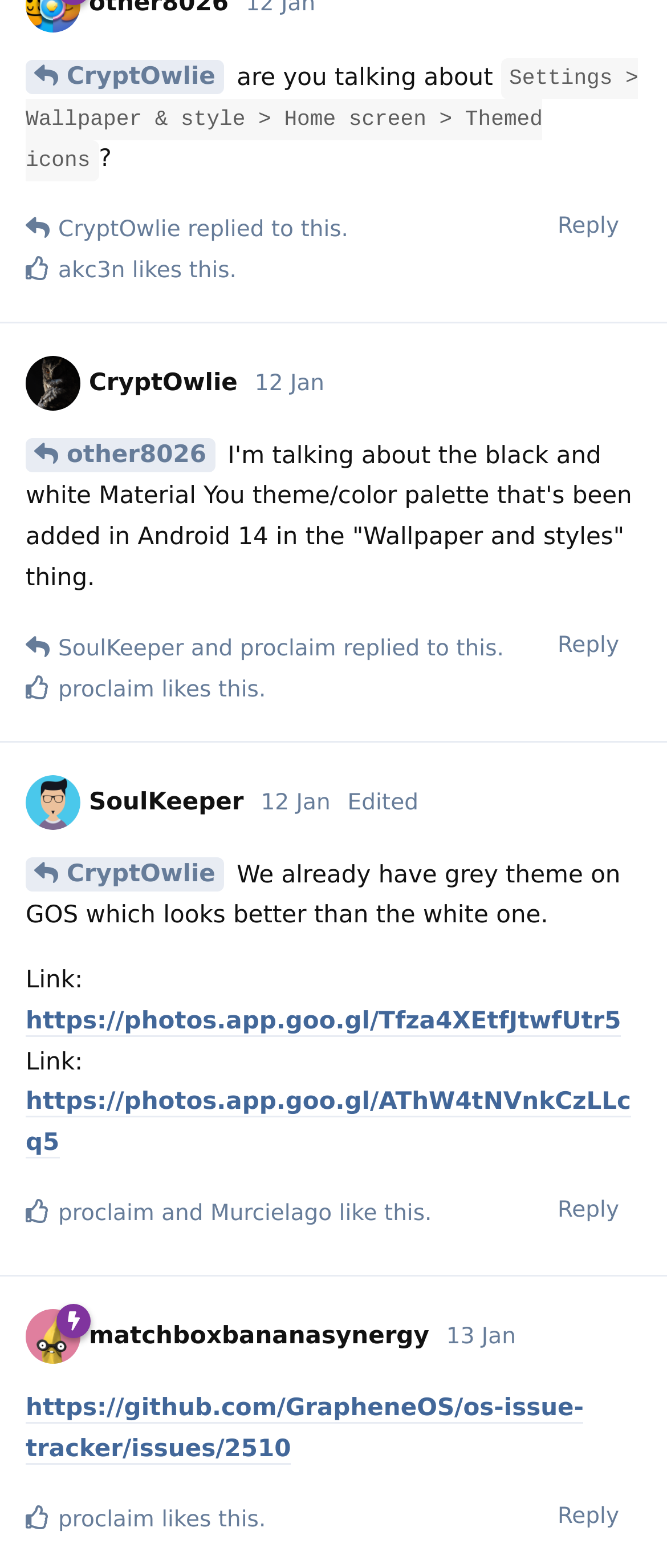Locate the bounding box coordinates of the region to be clicked to comply with the following instruction: "Click the 'Reply' button to respond to matchboxbananasynergy". The coordinates must be four float numbers between 0 and 1, in the form [left, top, right, bottom].

[0.803, 0.948, 0.962, 0.987]